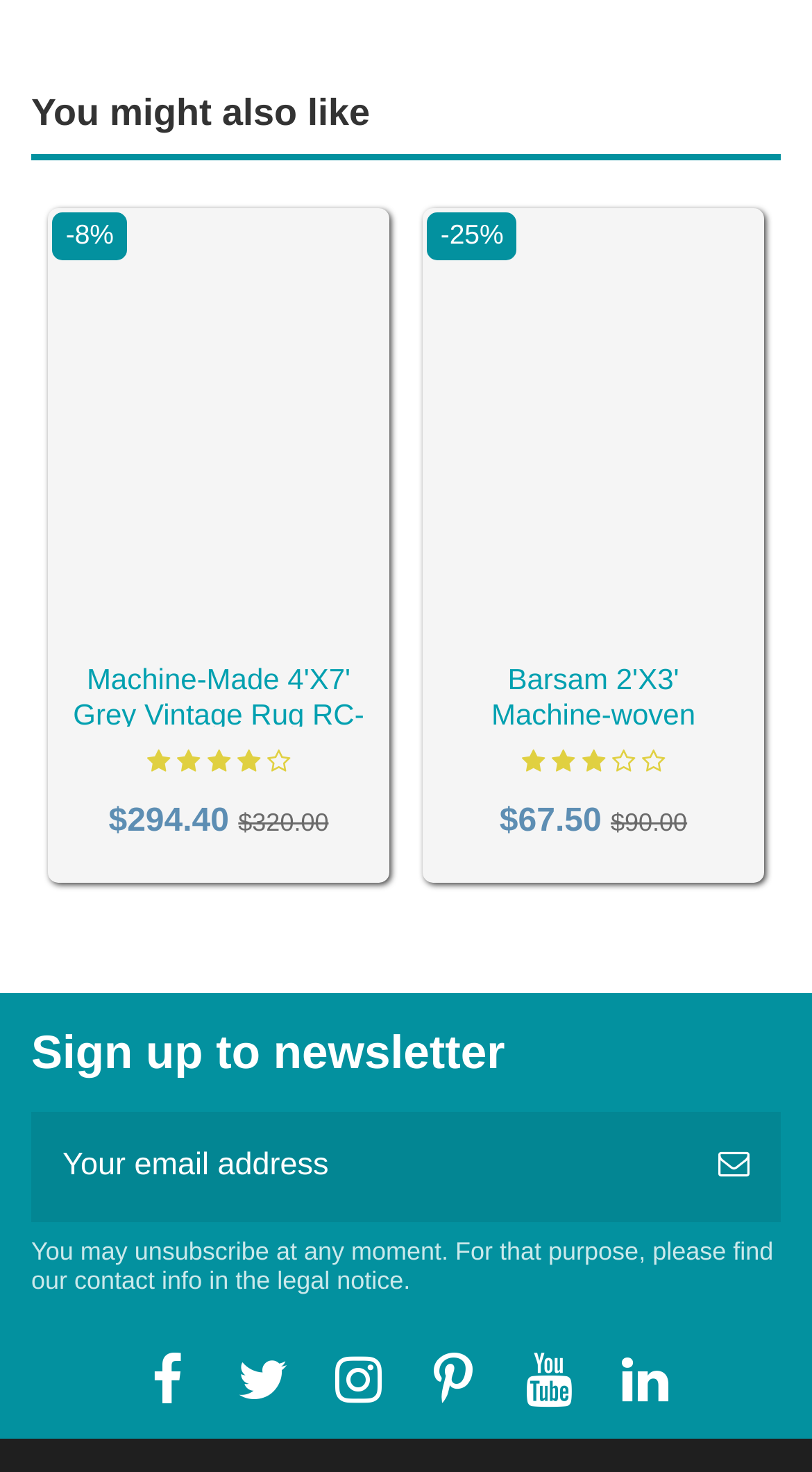Please determine the bounding box coordinates for the UI element described as: "title="Quick view"".

[0.768, 0.405, 0.842, 0.446]